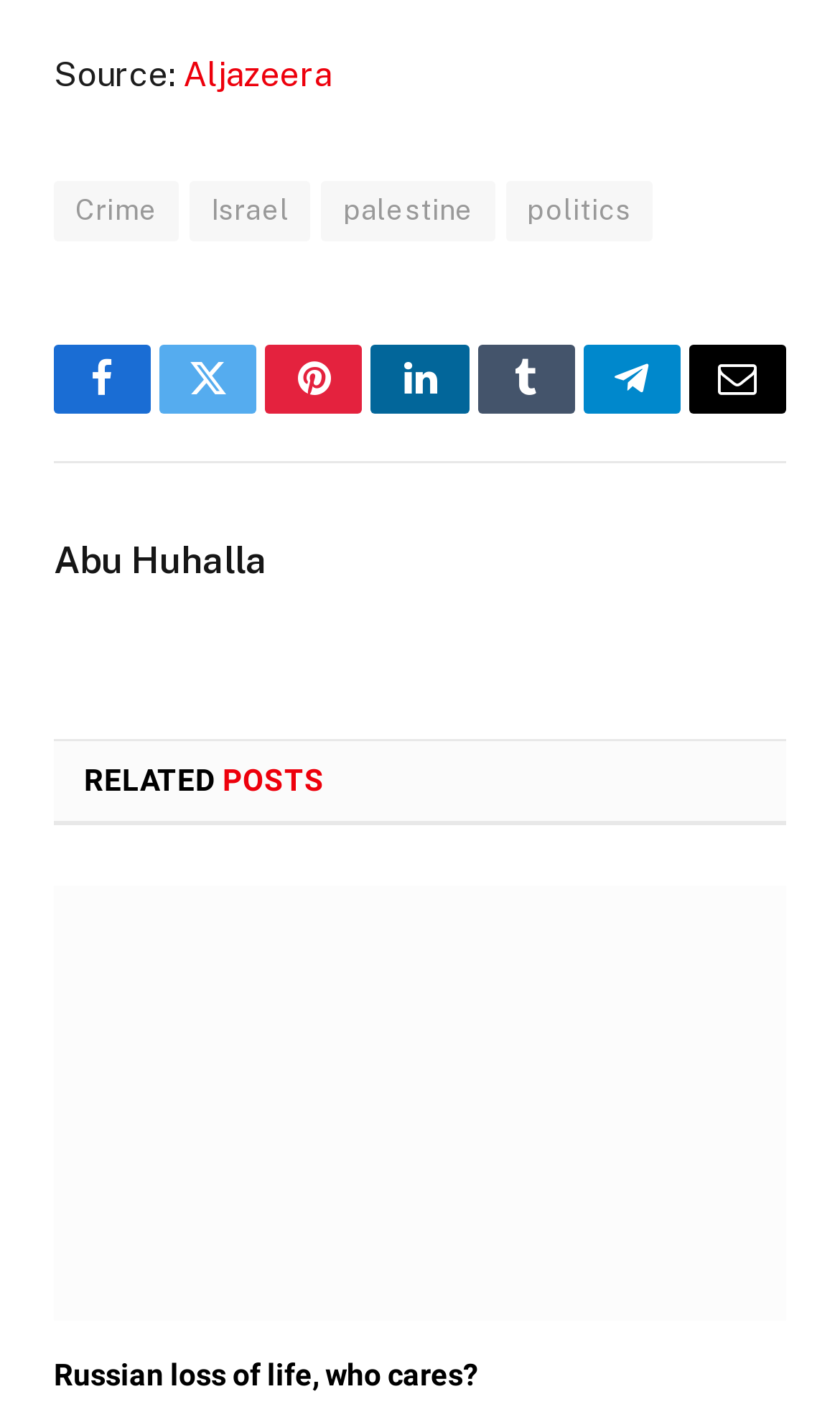What is the source of the article?
Using the image, provide a detailed and thorough answer to the question.

The source of the article is mentioned at the top of the webpage, where it says 'Source:' followed by a link to 'Aljazeera'.